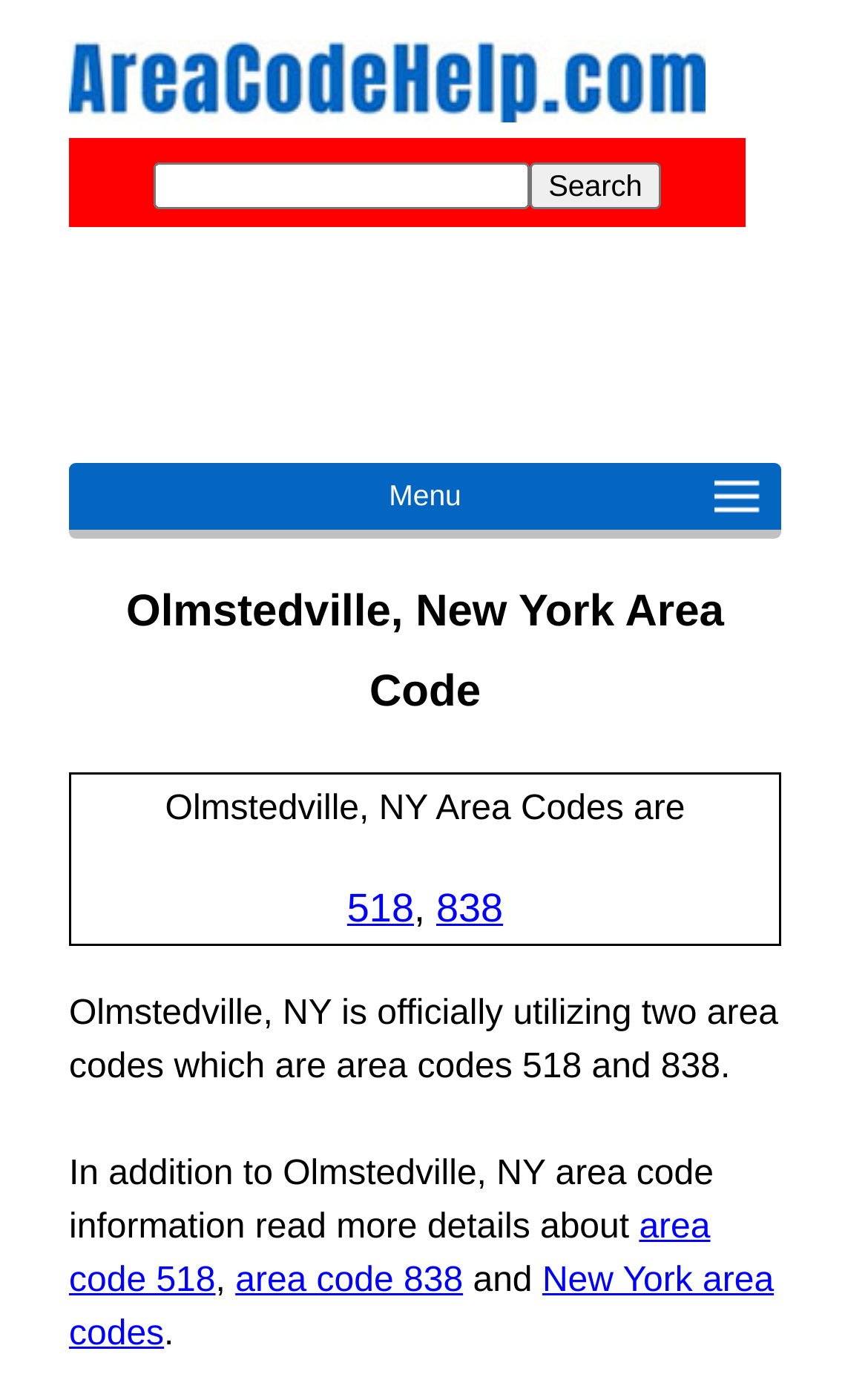Generate a detailed explanation of the webpage's features and information.

The webpage is about Olmstedville, New York area codes. At the top left, there is a logo image with a corresponding link. Below the logo, there is a search bar with a textbox and a "Search" button. To the right of the search bar, there is an advertisement iframe.

On the top right, there is a "Menu" static text. Below the menu, there is a heading that reads "Olmstedville, New York Area Code". Underneath this heading, there is another heading that says "Olmstedville, NY Area Codes are".

The webpage lists two area codes, 518 and 838, which are presented as links. There is a paragraph of text that explains that Olmstedville, NY is officially utilizing these two area codes. Below this paragraph, there is another paragraph that provides more information about area codes.

The webpage also provides links to more information about area code 518, area code 838, and New York area codes. These links are positioned in a vertical column, with the text "and" separating the links to area code 518 and area code 838. At the very bottom, there is a period mark.